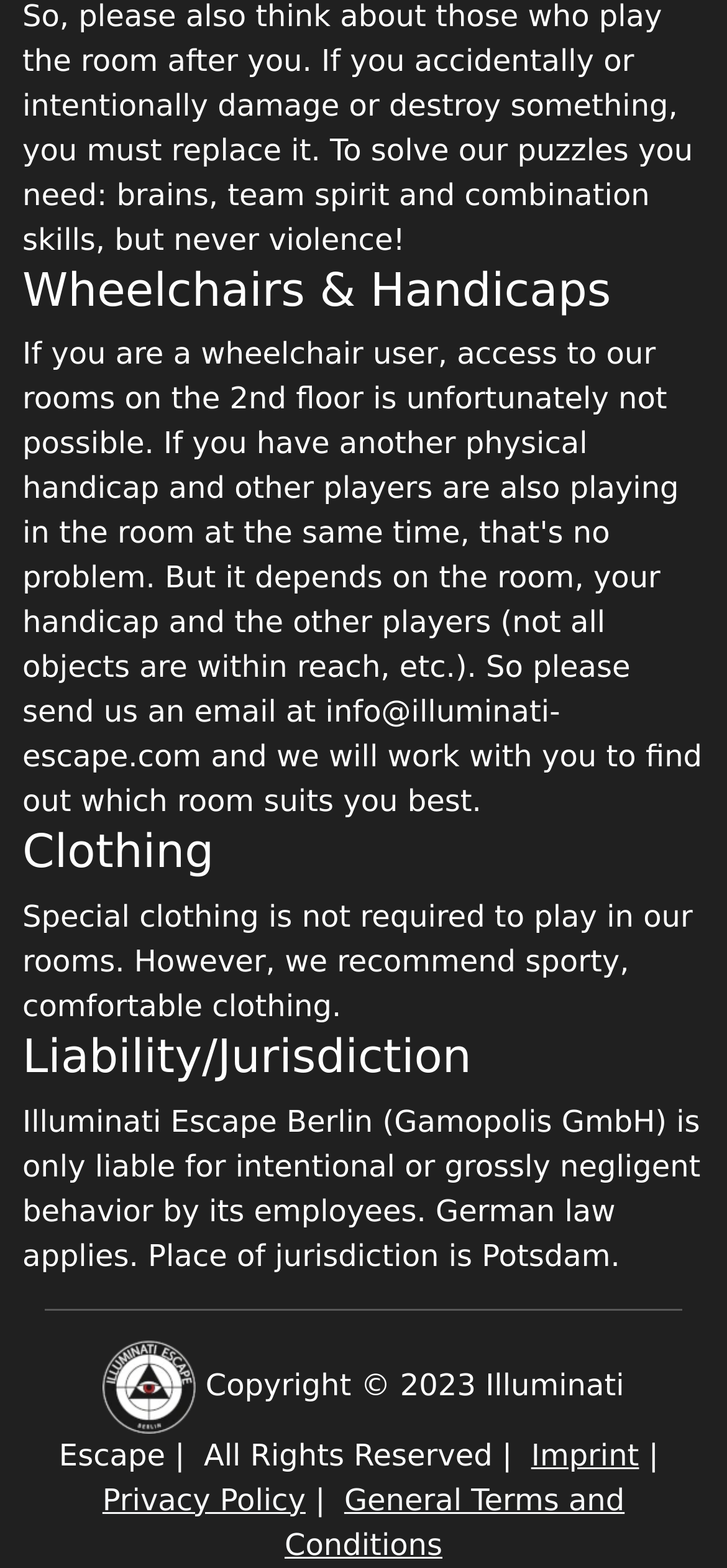Can you give a comprehensive explanation to the question given the content of the image?
What is the copyright year of the website?

The StaticText element contains the copyright information, which includes the year 2023, indicating that the website's copyright is for the year 2023.